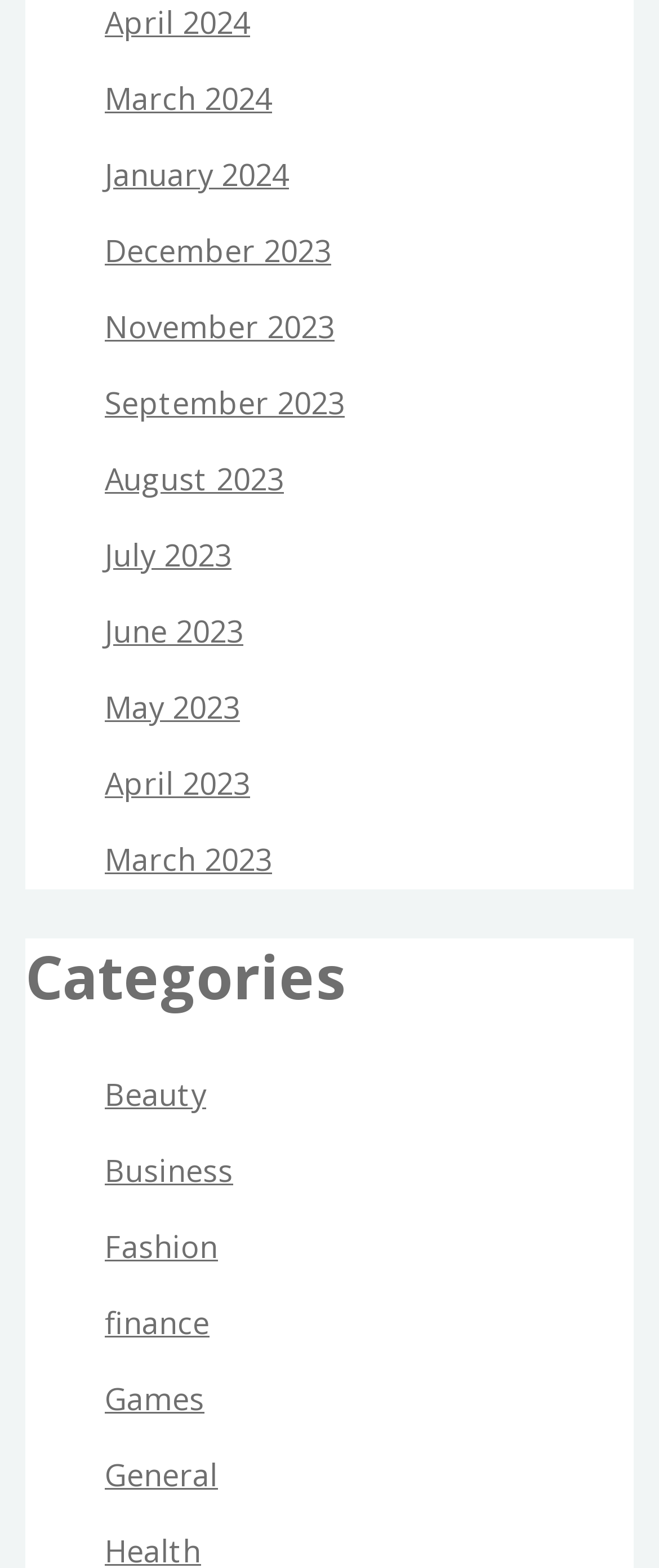Identify the bounding box for the element characterized by the following description: "finance".

[0.159, 0.83, 0.318, 0.856]